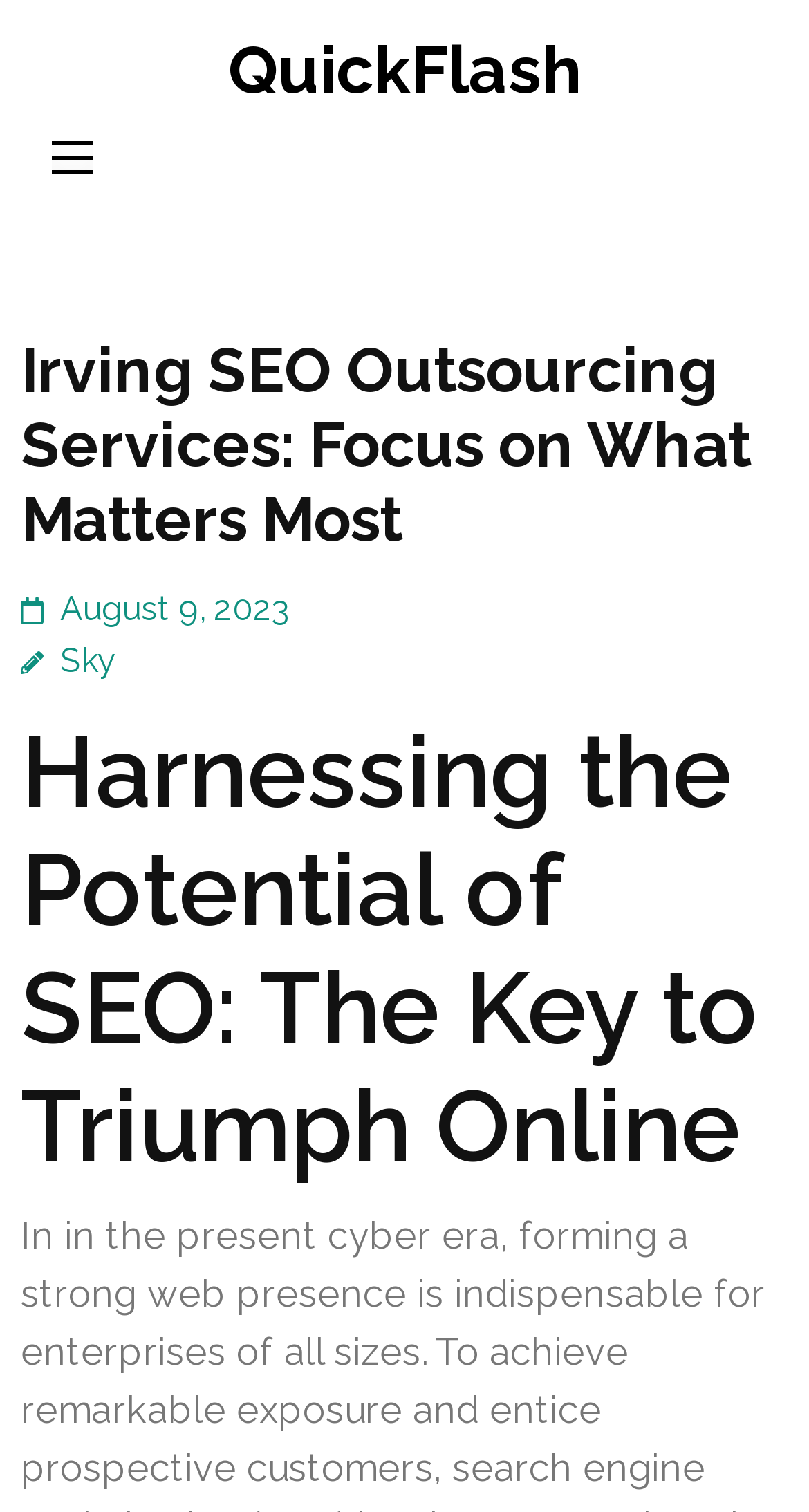Please provide a comprehensive answer to the question below using the information from the image: What is the name of the company?

I found the link 'QuickFlash' which is a child element of the root element, suggesting that 'QuickFlash' is the name of the company.